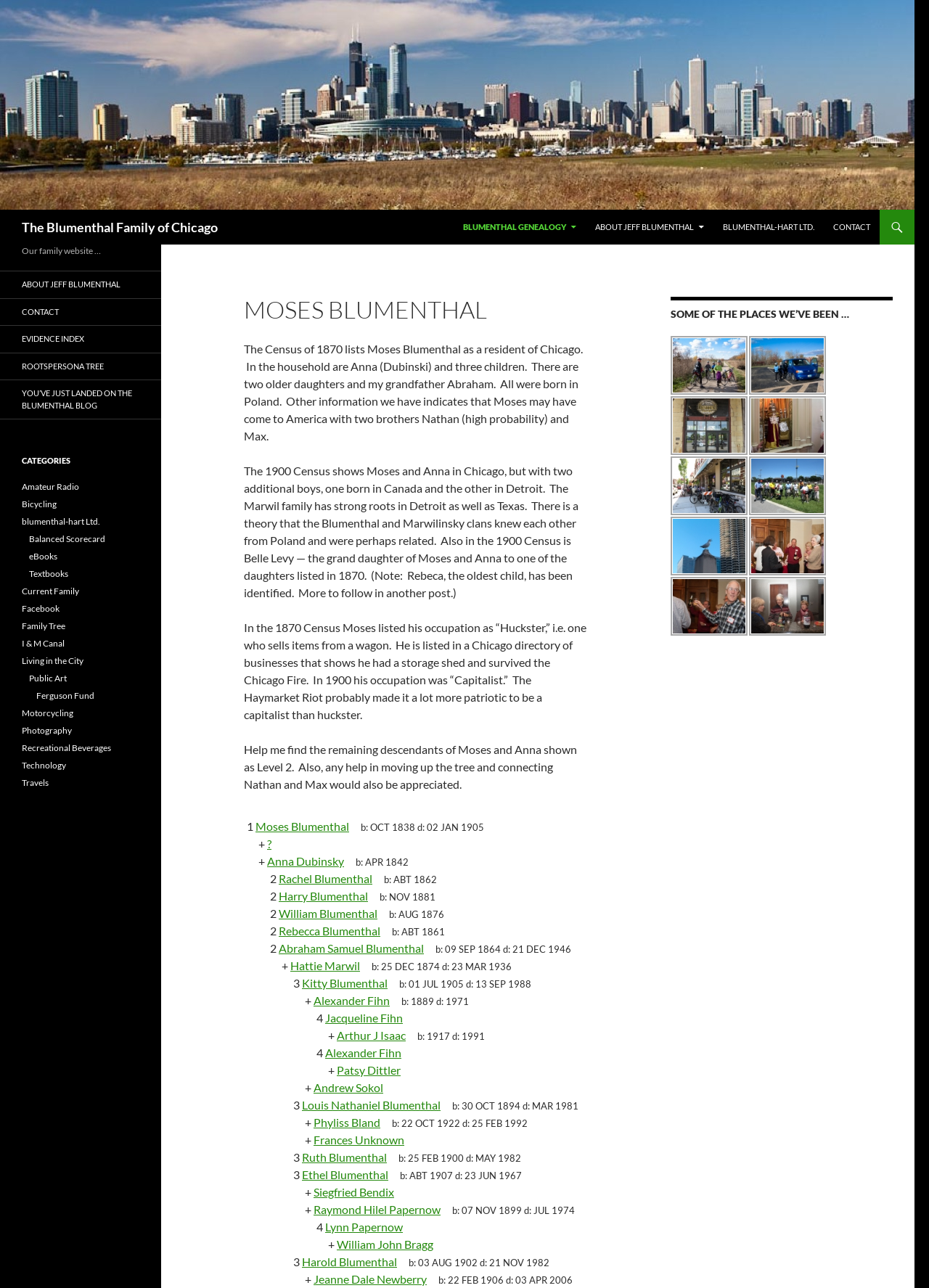Find the bounding box coordinates of the element I should click to carry out the following instruction: "Read about 'MOSES BLUMENTHAL'".

[0.262, 0.23, 0.633, 0.251]